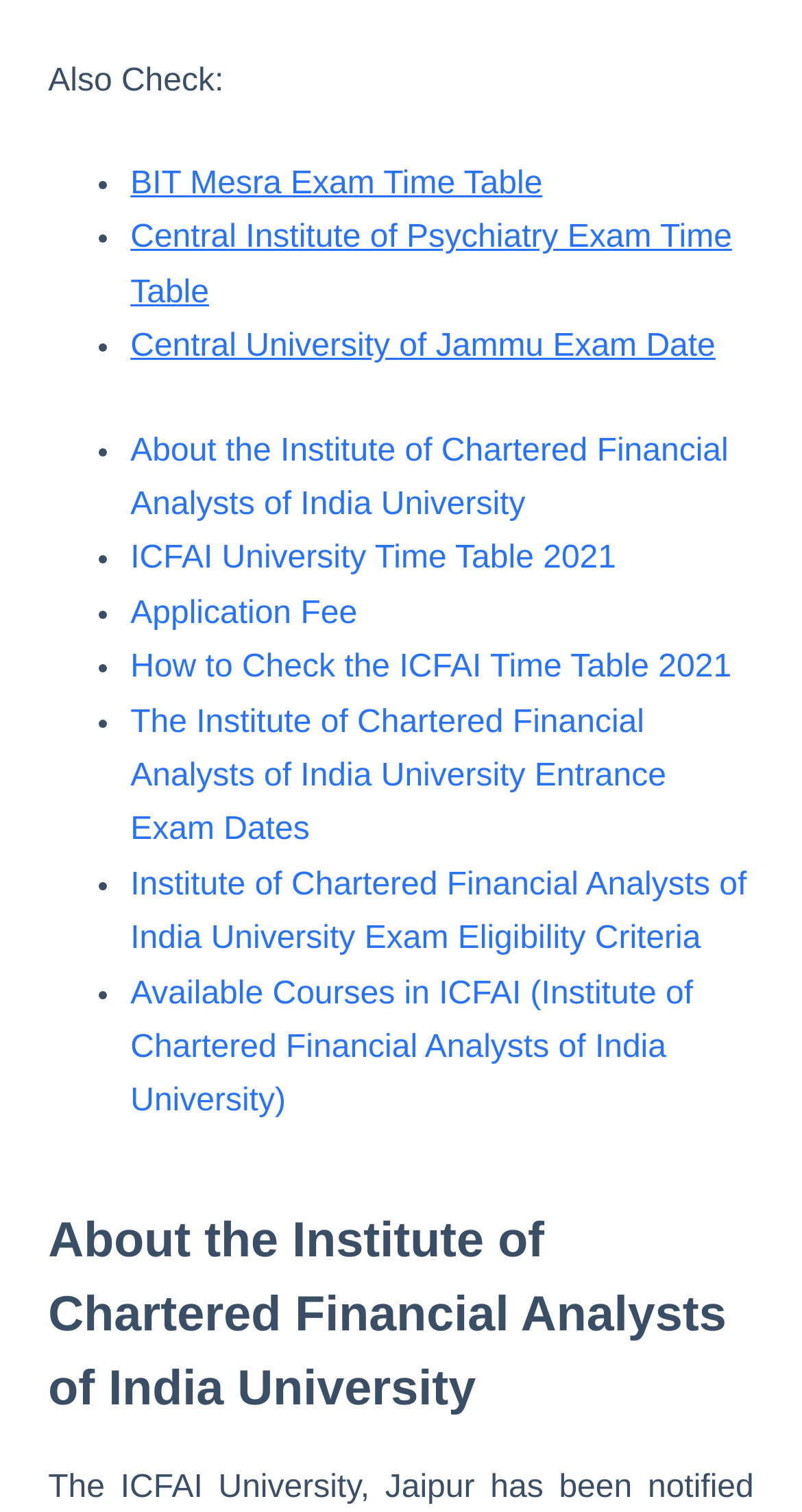Can you give a detailed response to the following question using the information from the image? What is the name of the university mentioned?

The webpage mentions 'About the Institute of Chartered Financial Analysts of India University' and 'ICFAI University Time Table 2021', which indicates that the university being referred to is ICFAI University.